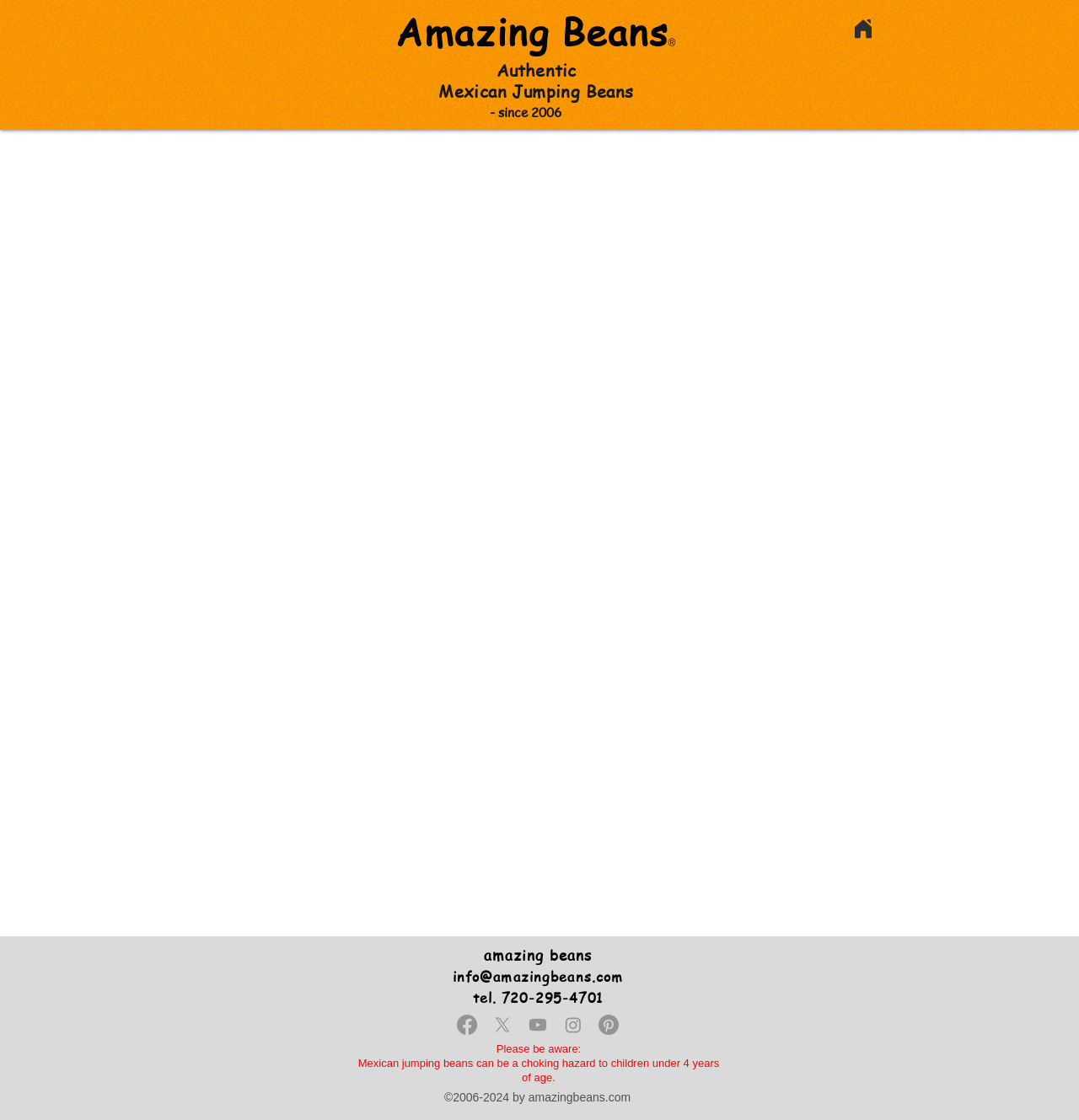Please identify the bounding box coordinates of the element I should click to complete this instruction: 'Visit Amazing Beans on Facebook'. The coordinates should be given as four float numbers between 0 and 1, like this: [left, top, right, bottom].

[0.423, 0.906, 0.442, 0.924]